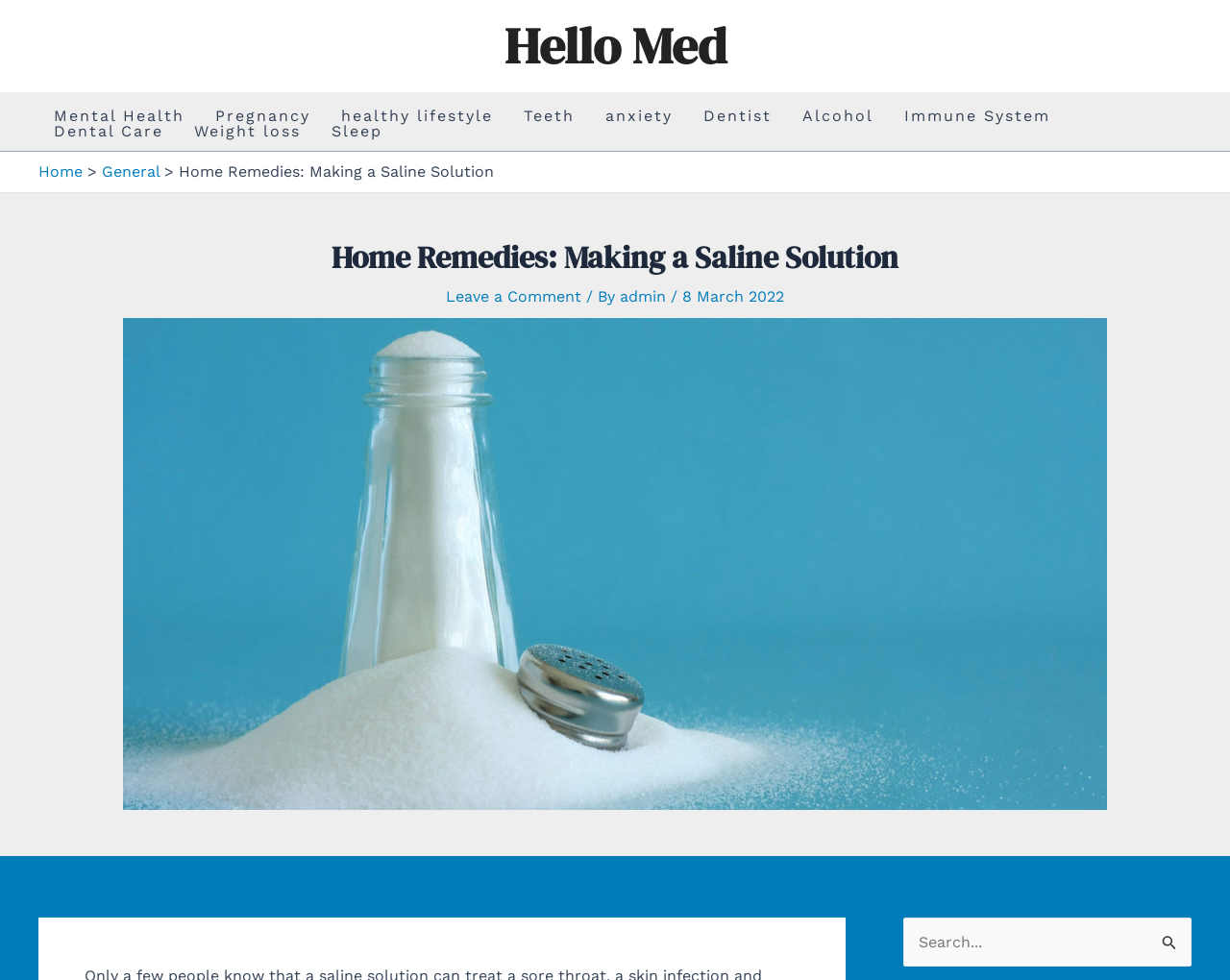Locate the bounding box coordinates of the element that should be clicked to fulfill the instruction: "search for something".

[0.734, 0.936, 0.969, 0.986]